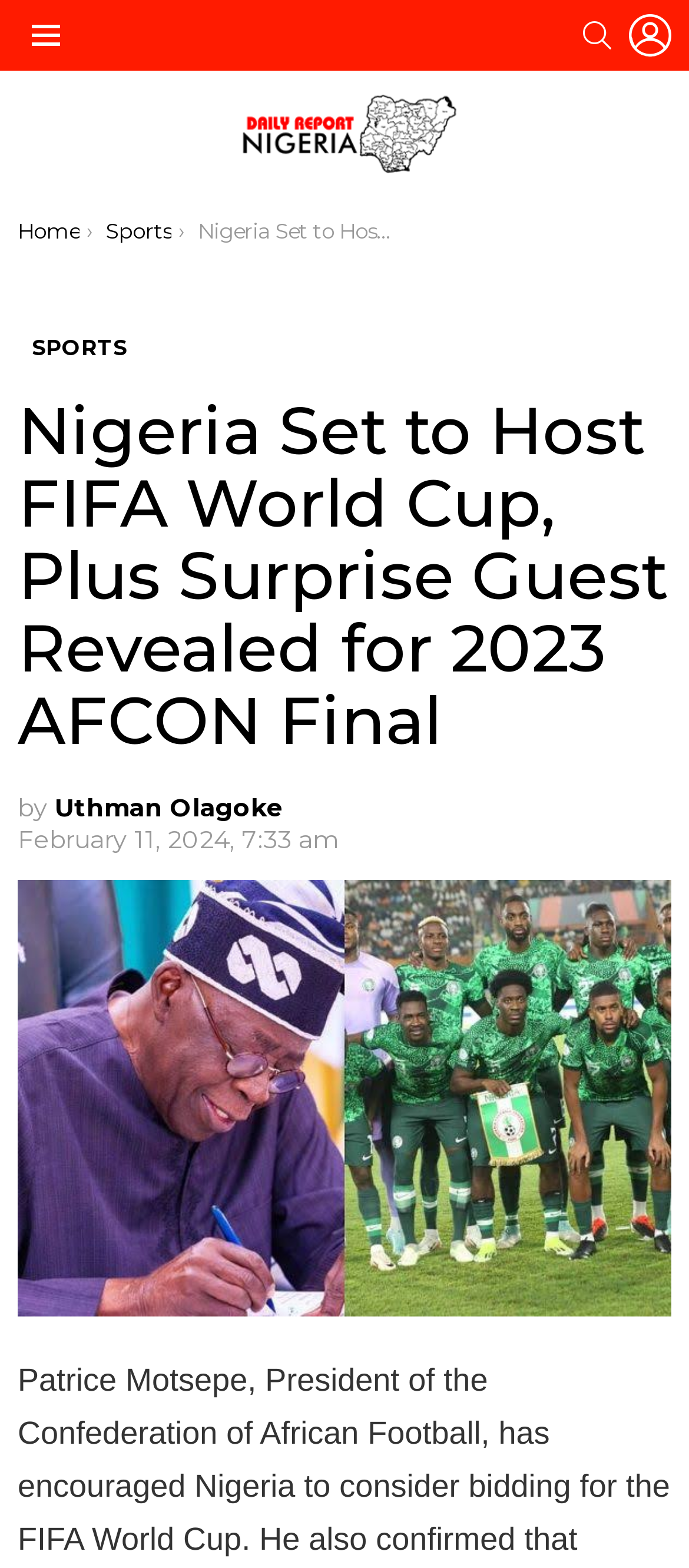Respond to the following question with a brief word or phrase:
What category is the current article under?

Sports